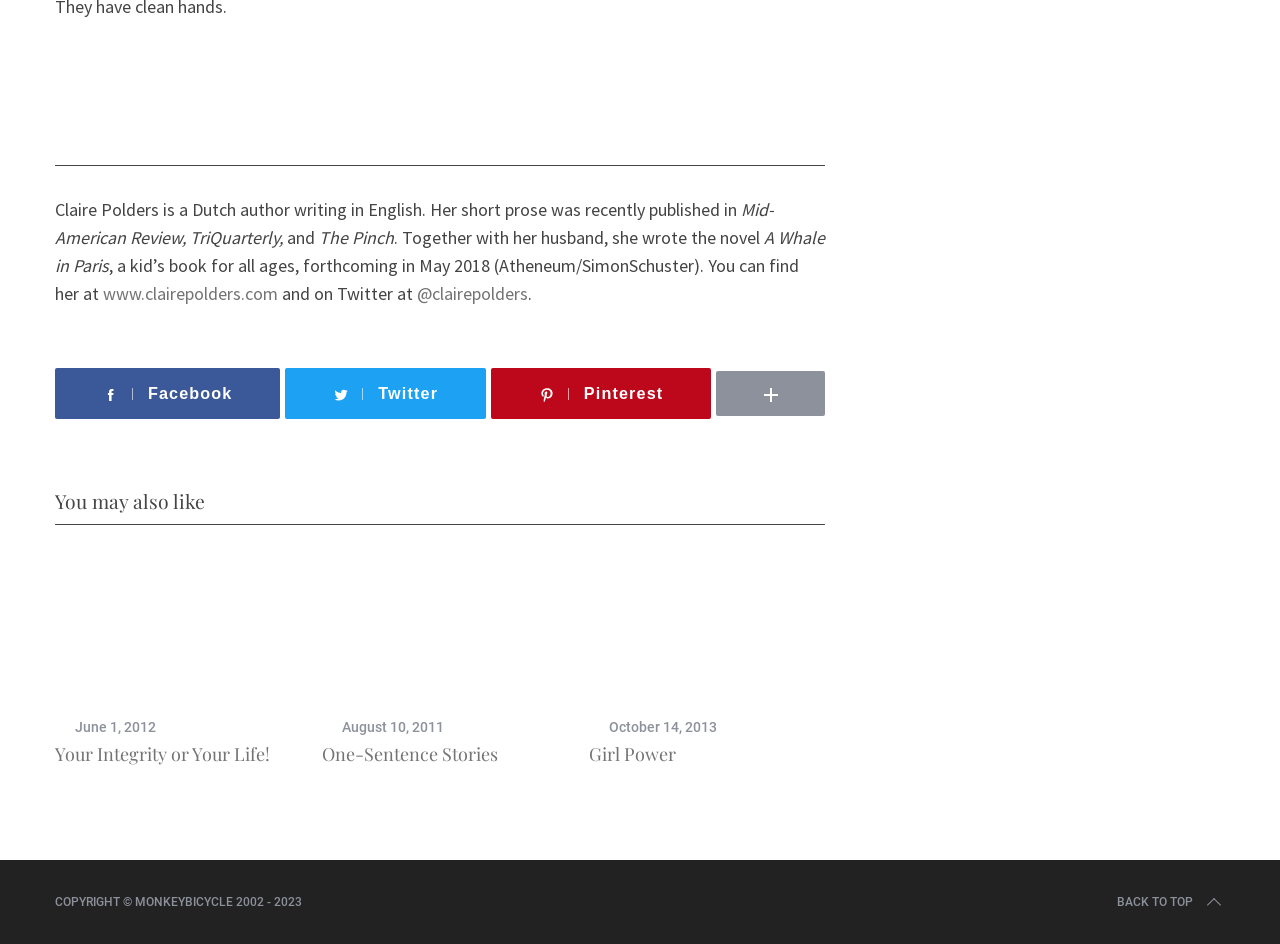What is the date of the article 'Your Integrity or Your Life!'?
From the screenshot, supply a one-word or short-phrase answer.

June 1, 2012